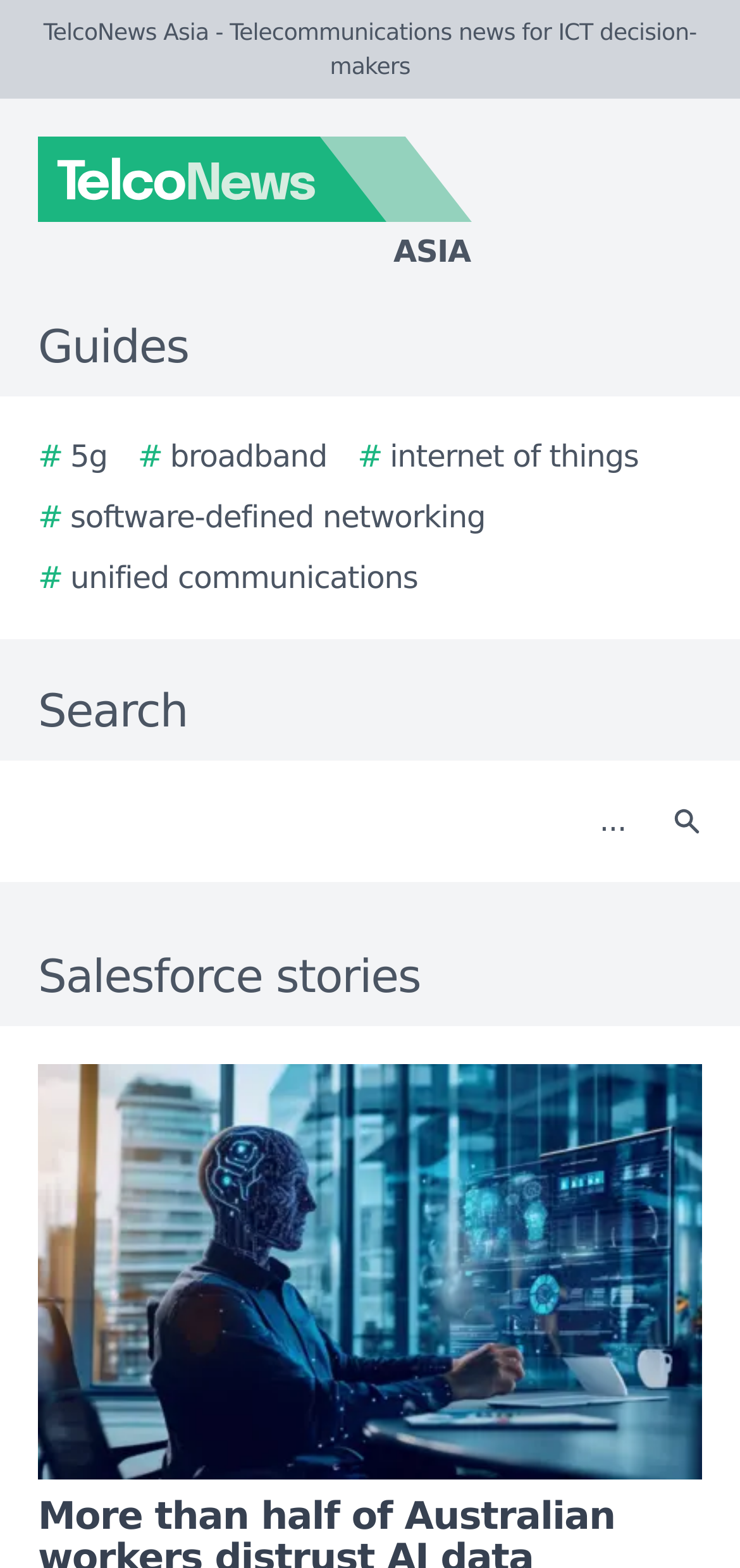What is the purpose of the textbox?
From the screenshot, provide a brief answer in one word or phrase.

Search